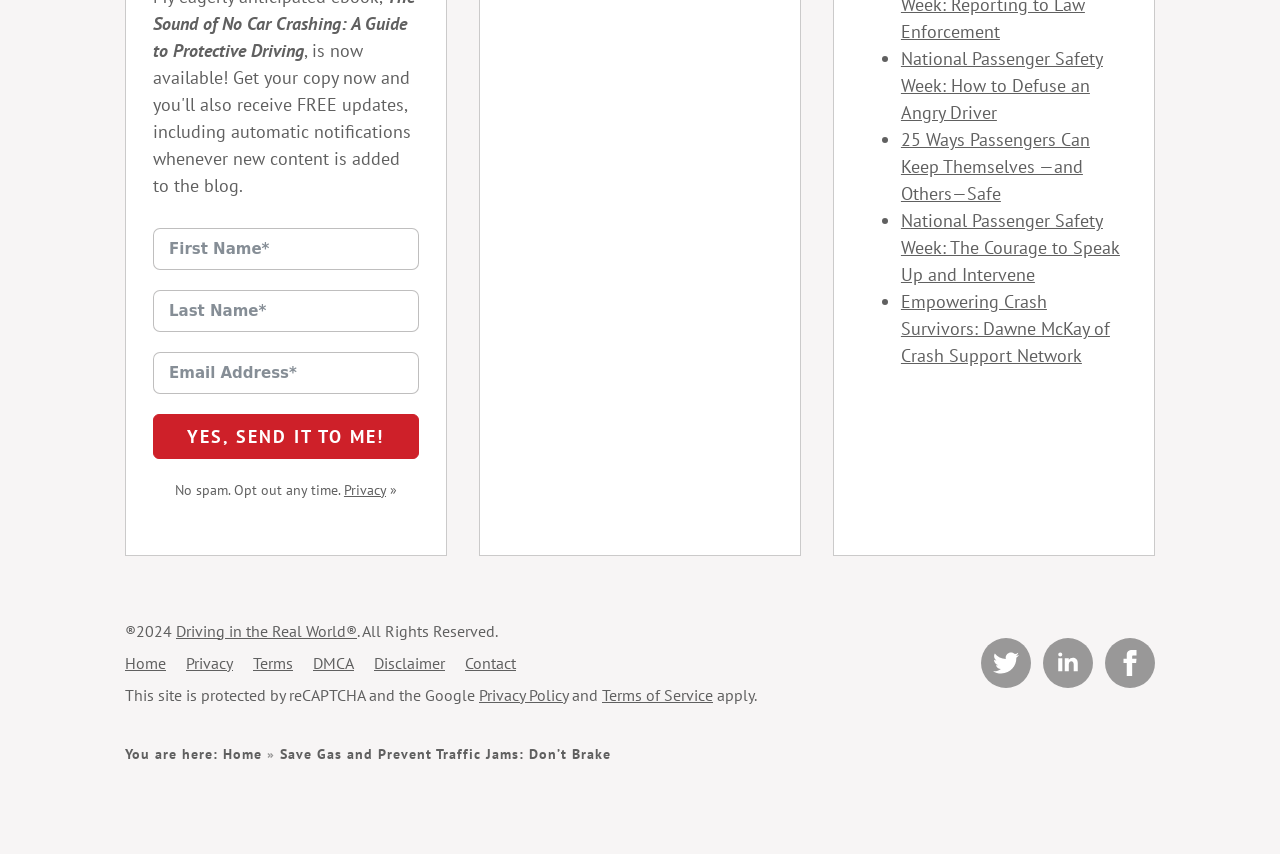Locate the bounding box coordinates for the element described below: "name="email" placeholder="Email Address*"". The coordinates must be four float values between 0 and 1, formatted as [left, top, right, bottom].

[0.12, 0.412, 0.327, 0.461]